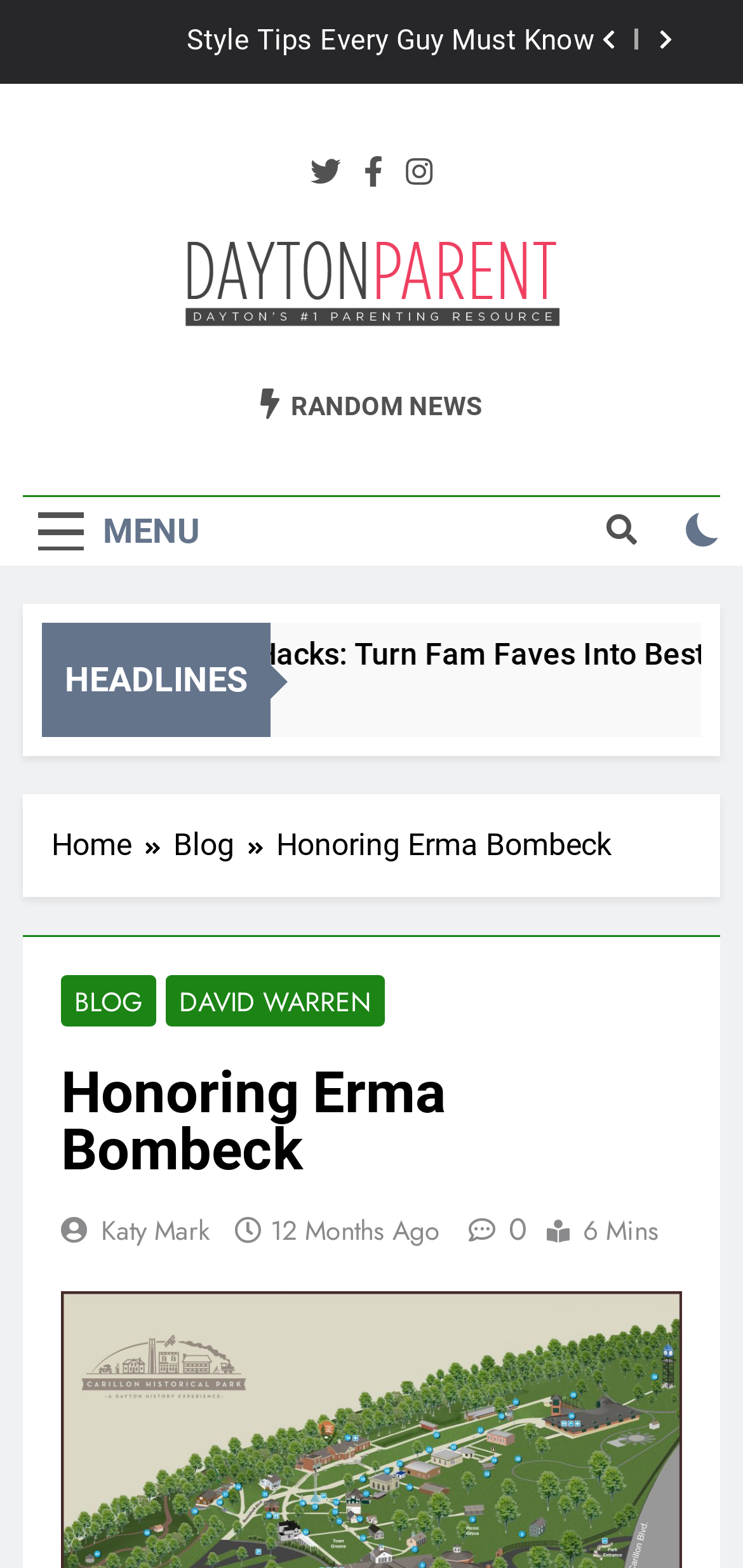What is the icon next to the 'RANDOM NEWS' link?
Please describe in detail the information shown in the image to answer the question.

I found the answer by looking at the link with the text 'RANDOM NEWS', and it has an icon next to it, which is represented by the Unicode character 'uf0e7'.